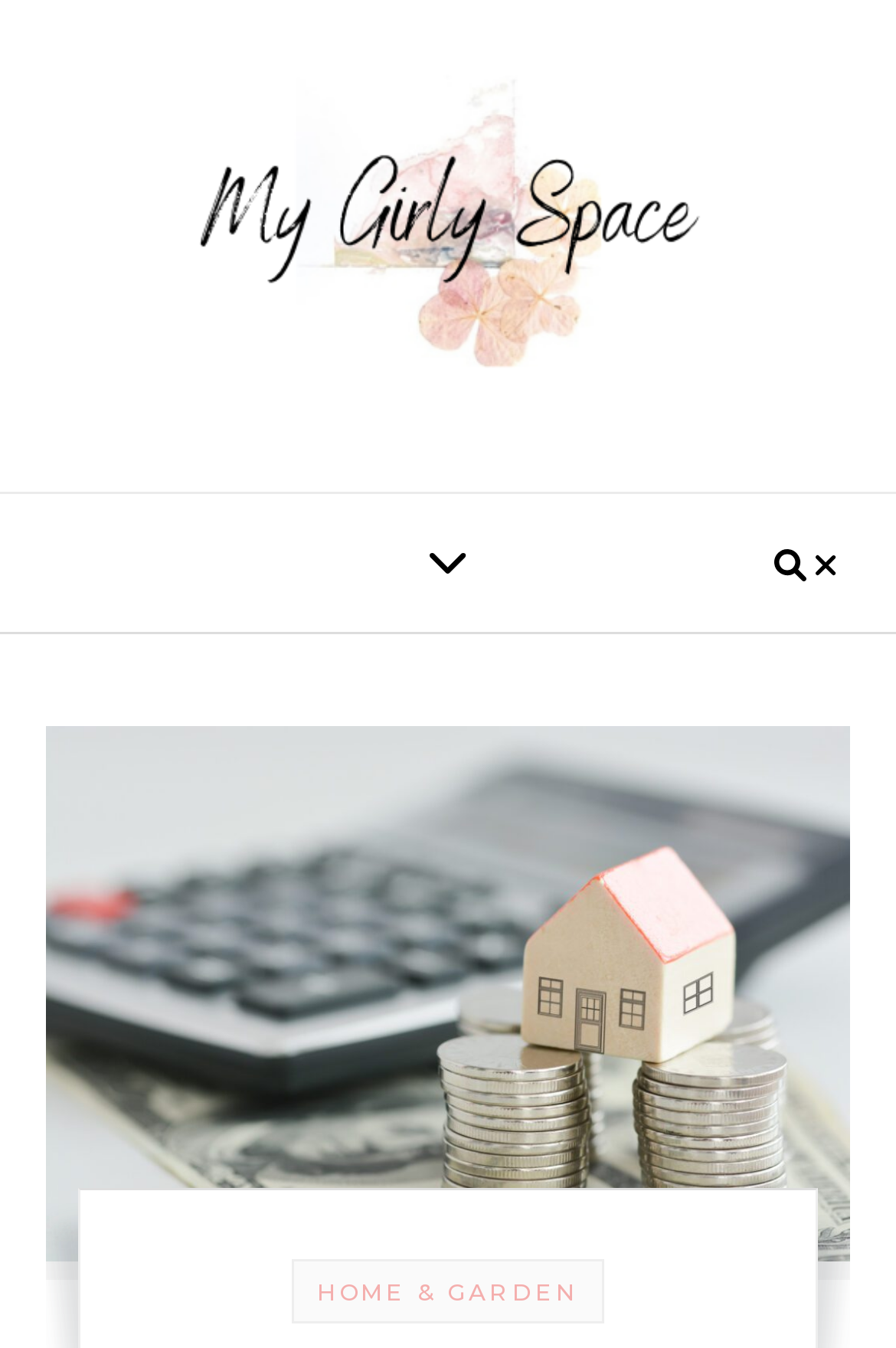Summarize the webpage with a detailed and informative caption.

The webpage is about the value of an Accessory Dwelling Unit (ADU) in increasing home property value. At the top, there is a logo of "My Girly Space" with a link to the website, situated on the left side of the page. Below the logo, there are two buttons, one on the left and one on the right, taking up about a quarter of the page's width each.

On the right side of the page, there is a large image that occupies most of the page's height, with a caption that summarizes the content of the webpage, which is about the benefits of an ADU in increasing home value. The image is accompanied by a link to a category titled "HOME & GARDEN" at the bottom right corner of the image.